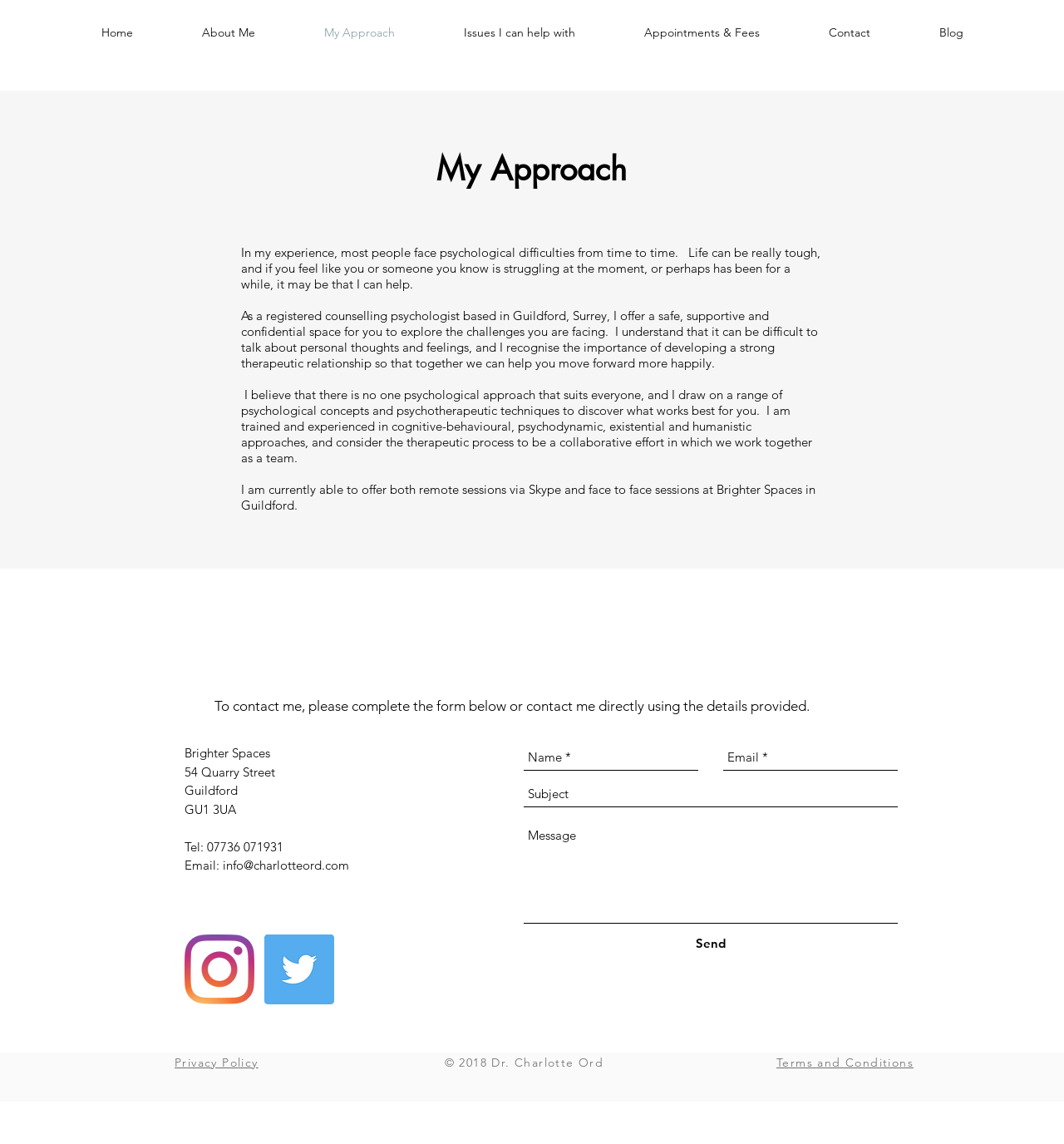Highlight the bounding box of the UI element that corresponds to this description: "aria-label="Subject" name="subject" placeholder="Subject"".

[0.492, 0.682, 0.844, 0.706]